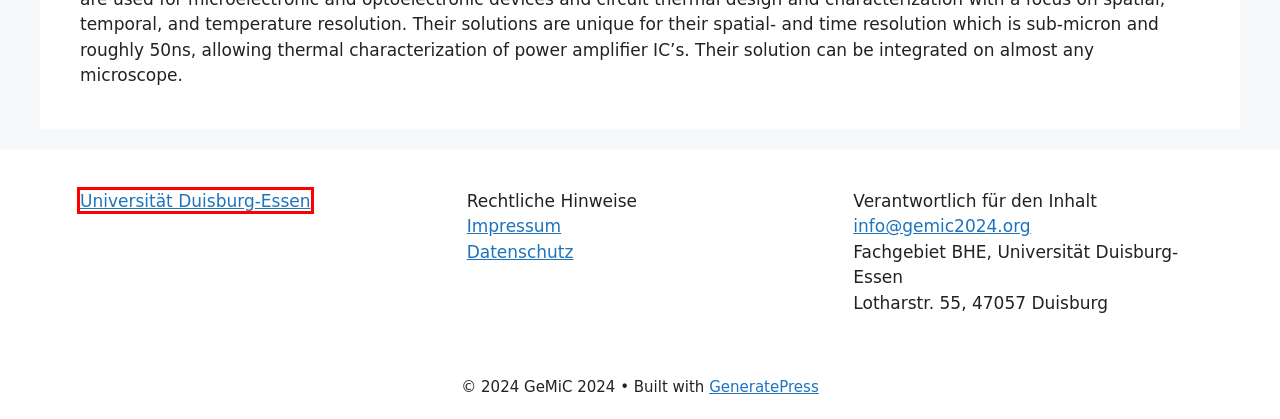You have a screenshot of a webpage with a red rectangle bounding box. Identify the best webpage description that corresponds to the new webpage after clicking the element within the red bounding box. Here are the candidates:
A. Impressum
B. BSW – GeMiC 2024
C. Die erste deutsche Universität des 21. Jahrhunderts
D. TERAOPTICS – GeMiC 2024
E. IHP – GeMiC 2024
F. 2π-LABS – GeMiC 2024
G. Datenschutz
H. EPOS – GeMiC 2024

C